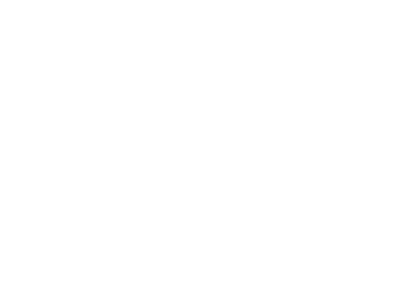Explain the contents of the image with as much detail as possible.

This image showcases the distinctive logo associated with the Winchester Model 70 .223 rifle. The logo visually represents the legacy of craftsmanship and precision that Winchester firearms are renowned for. Typically seen in conjunction with the branding of their firearms, it reflects the iconic status of the Model 70 within the hunting and shooting communities. This model is often touted for its reliability, accuracy, and design, making it a sought-after choice for both enthusiasts and collectors. The background emphasizes a clean, minimalist aesthetic, allowing the logo's details to stand out prominently, reinforcing the brand's dedication to quality.